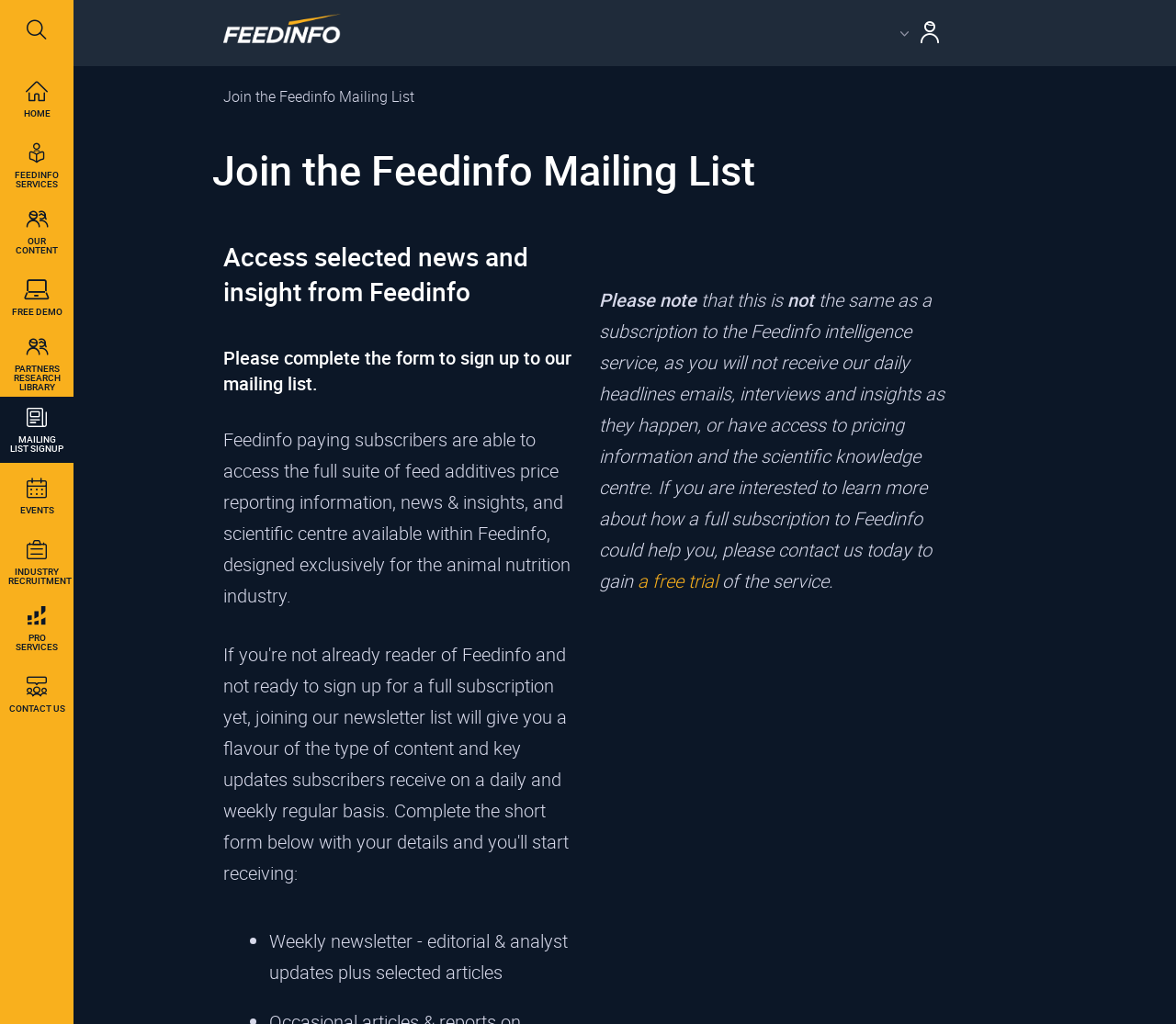Kindly determine the bounding box coordinates for the area that needs to be clicked to execute this instruction: "Contact us".

[0.0, 0.646, 0.062, 0.71]